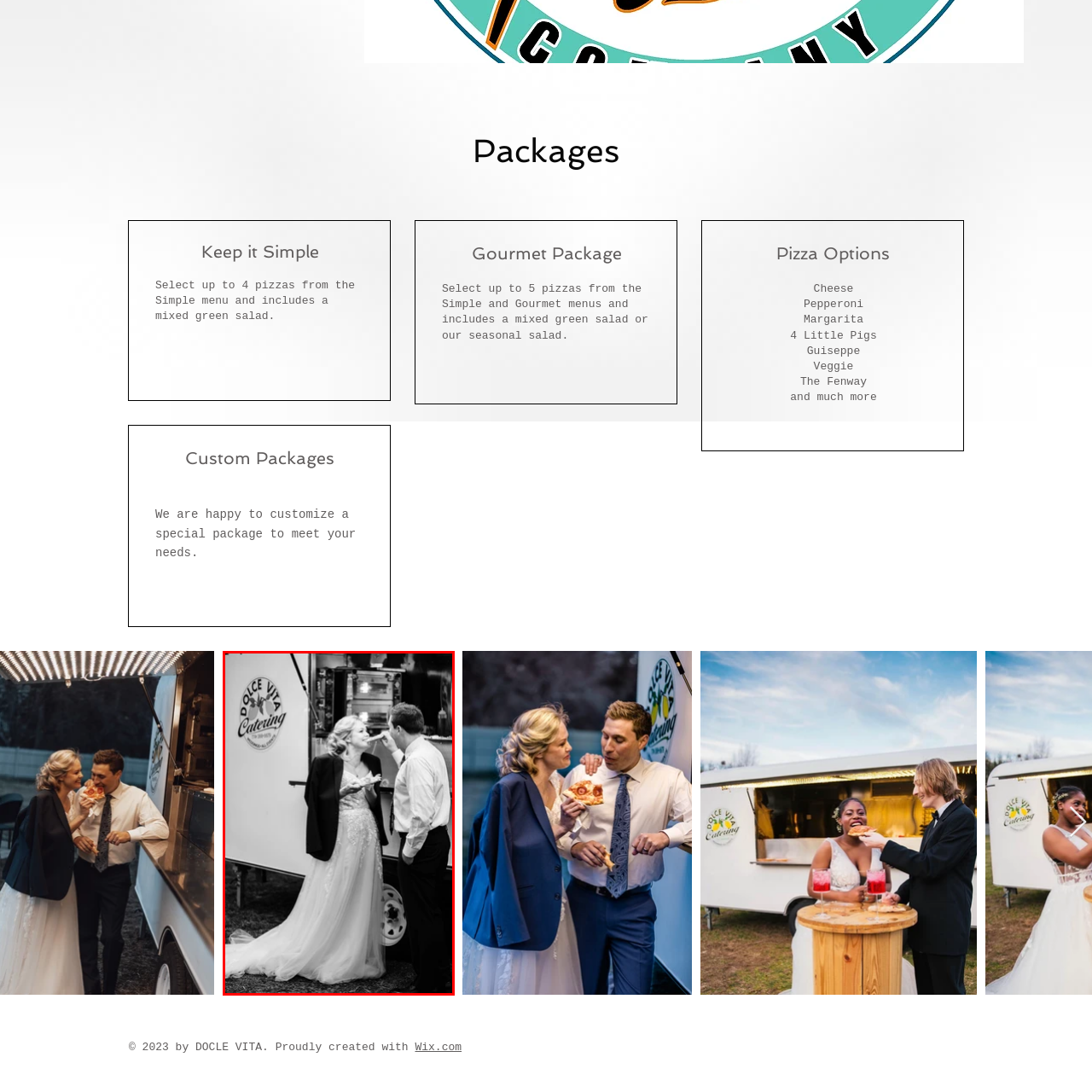Give a detailed caption for the image that is encased within the red bounding box.

In this charming black and white photograph, a bride in a stunning, intricately beaded gown enjoys a light-hearted moment as she playfully feeds food to her partner, who is dressed in a formal white shirt and dark pants. The scene is set against a backdrop of a catering food truck emblazoned with the "Dolce Vita Catering" logo, suggesting a celebratory occasion, likely a wedding or special event. The bride's elegant attire is complemented by a tailored black jacket, adding a touch of sophistication. Soft natural light caresses the couple, highlighting their joyful interaction and creating a timeless, romantic atmosphere. The moment encapsulates the essence of love and celebration, enhanced by the inviting presence of delicious catering services nearby.